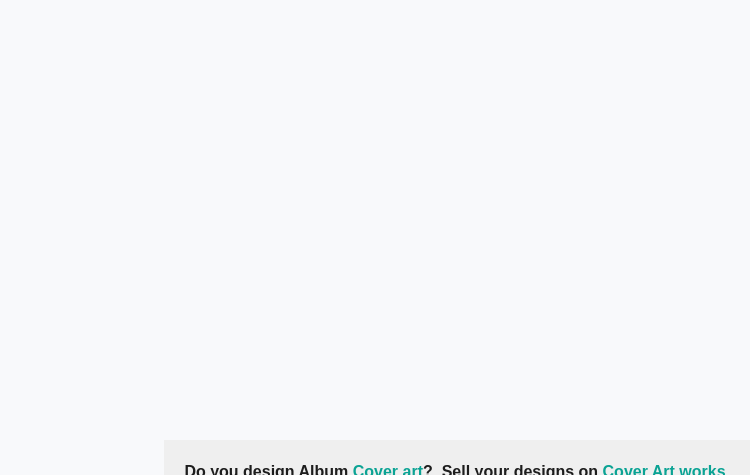What is the purpose of the call-to-action?
Using the image, elaborate on the answer with as much detail as possible.

The call-to-action on the webpage is inviting designers to create and sell album cover art, and the links to 'Cover art' and 'Cover Art works' suggest that the purpose is to encourage designers to showcase their creativity and earn from their work.